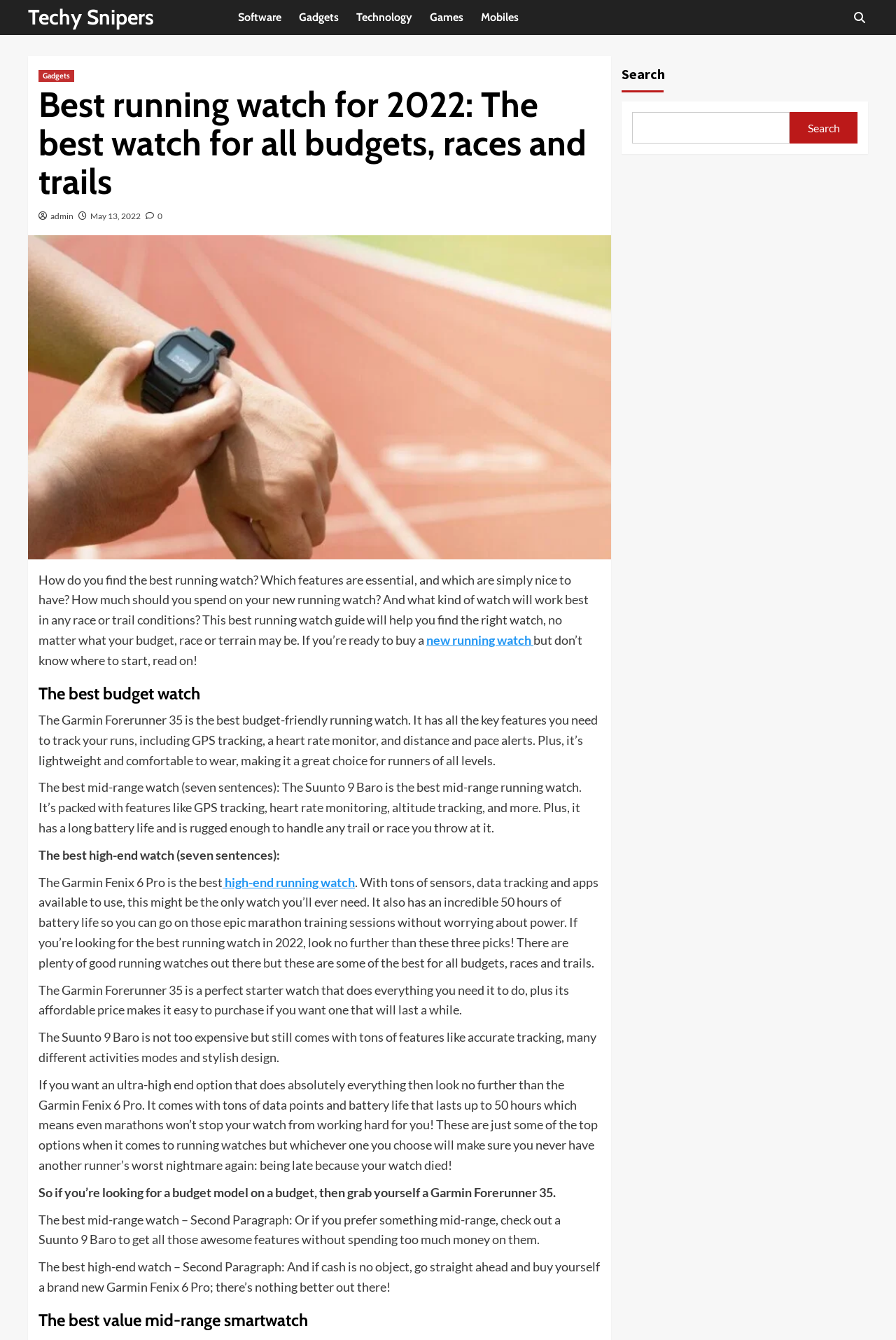Select the bounding box coordinates of the element I need to click to carry out the following instruction: "Go to the 'Gadgets' page".

[0.266, 0.0, 0.334, 0.026]